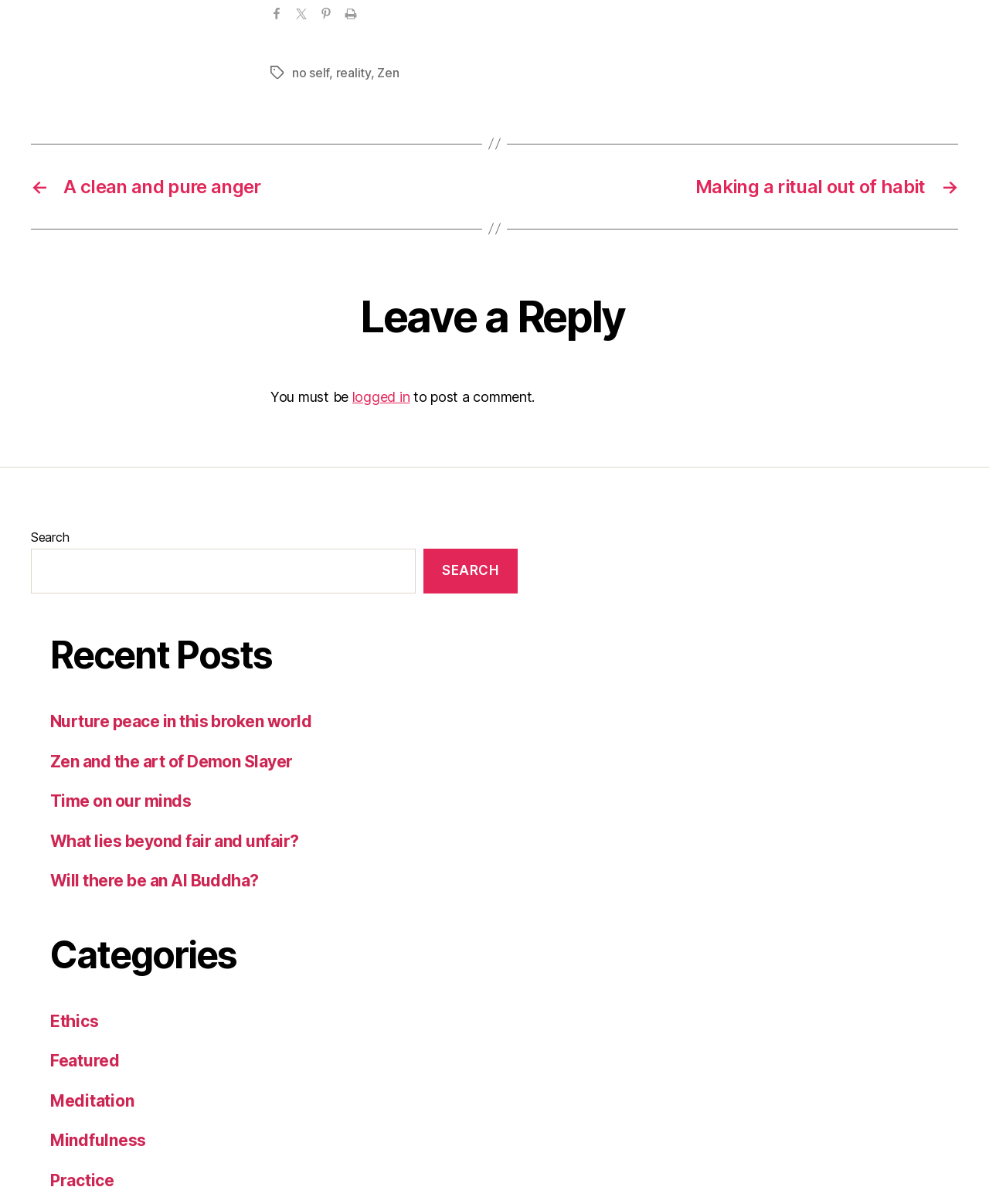Determine the bounding box coordinates for the HTML element described here: "Time on our minds".

[0.051, 0.658, 0.193, 0.674]